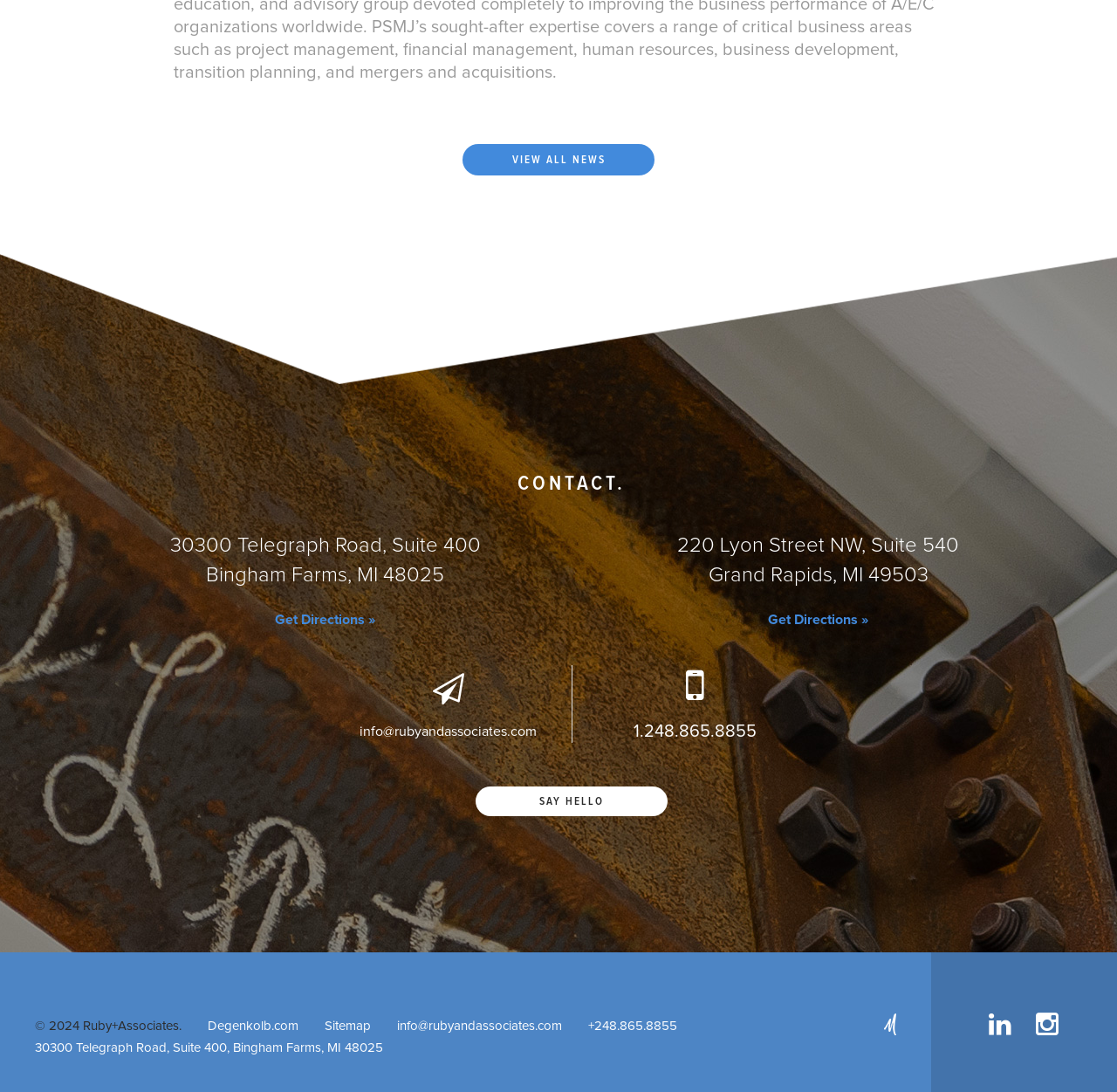Find the bounding box coordinates of the clickable region needed to perform the following instruction: "Say hello". The coordinates should be provided as four float numbers between 0 and 1, i.e., [left, top, right, bottom].

[0.426, 0.72, 0.598, 0.747]